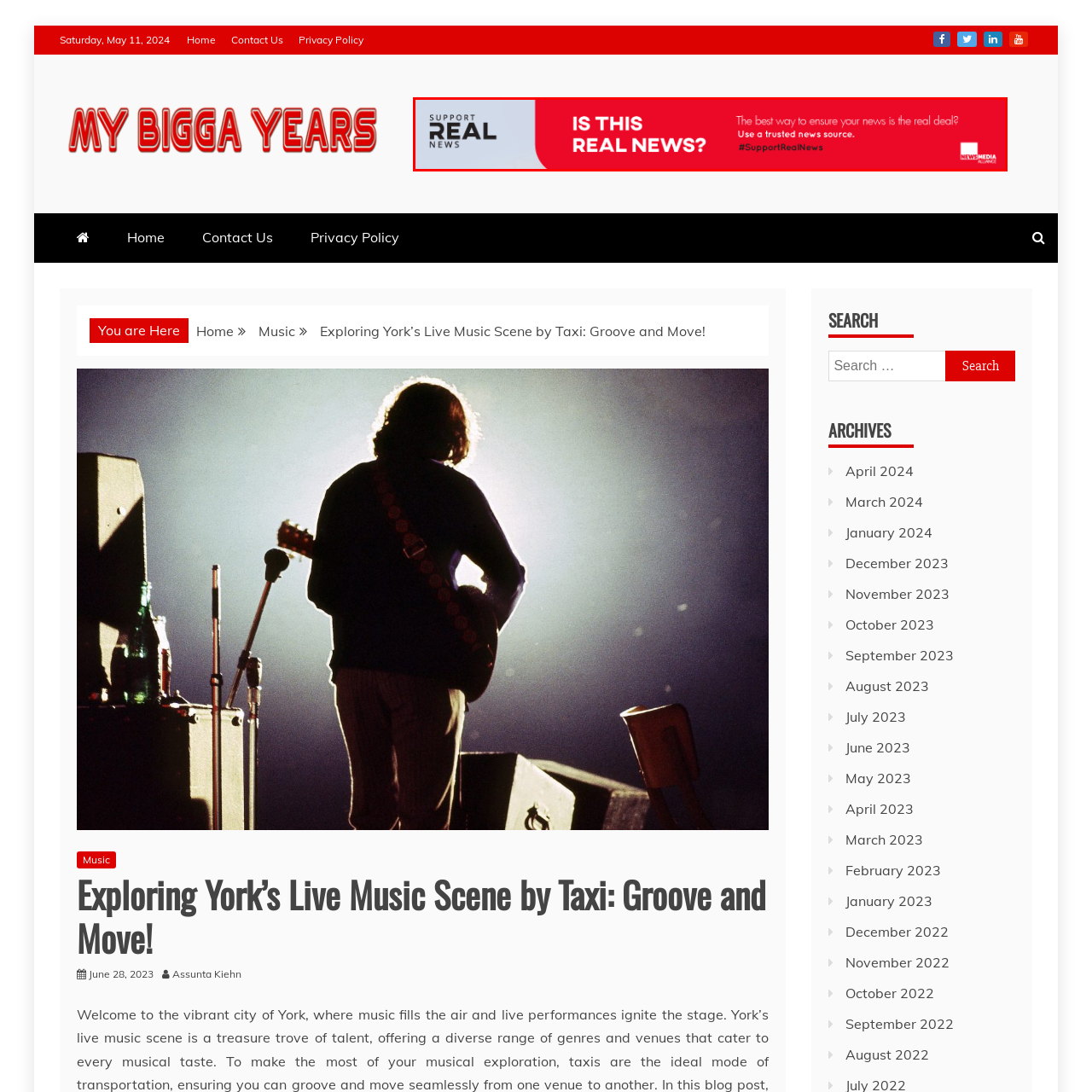Generate an elaborate caption for the image highlighted within the red boundary.

The image features a bold and engaging banner that reads, "IS THIS REAL NEWS?" prominently displayed in large, white letters against a striking red background. The message encourages viewers to consider the authenticity of news sources and emphasizes the importance of verifying news information. Below this statement, a smaller text advises users to "Use a trusted news source," promoting responsible media consumption. Accompanying the text, the hashtag "#SupportRealNews" fosters a sense of community and call to action among viewers. The left side of the banner includes a stylized logo for "NEWS MEDIA ALLIANCE," reinforcing the initiative's commitment to credible journalism. This visual composition effectively highlights the critical conversation around news integrity in today's media landscape.